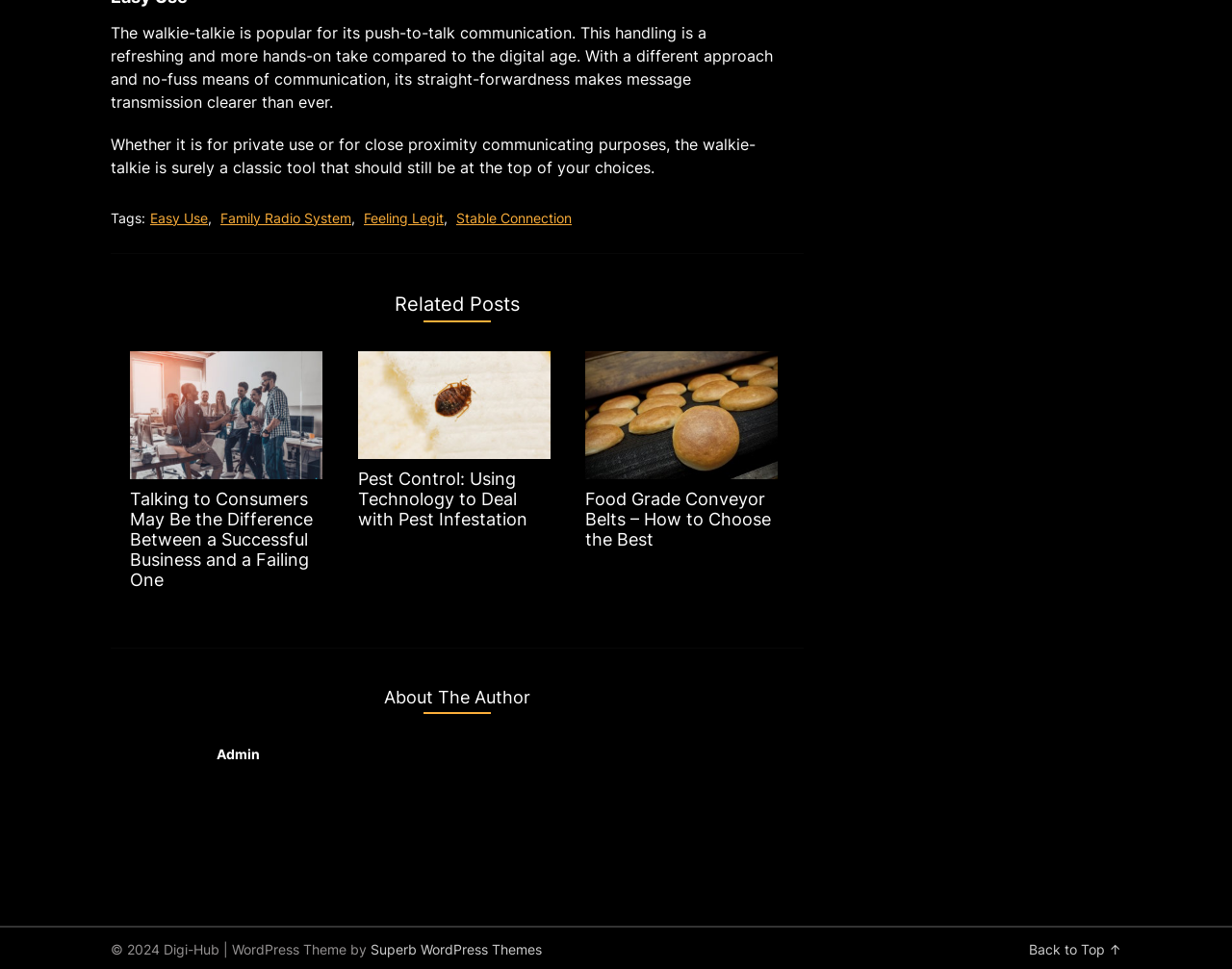Locate the bounding box for the described UI element: "Family Radio System". Ensure the coordinates are four float numbers between 0 and 1, formatted as [left, top, right, bottom].

[0.179, 0.216, 0.285, 0.233]